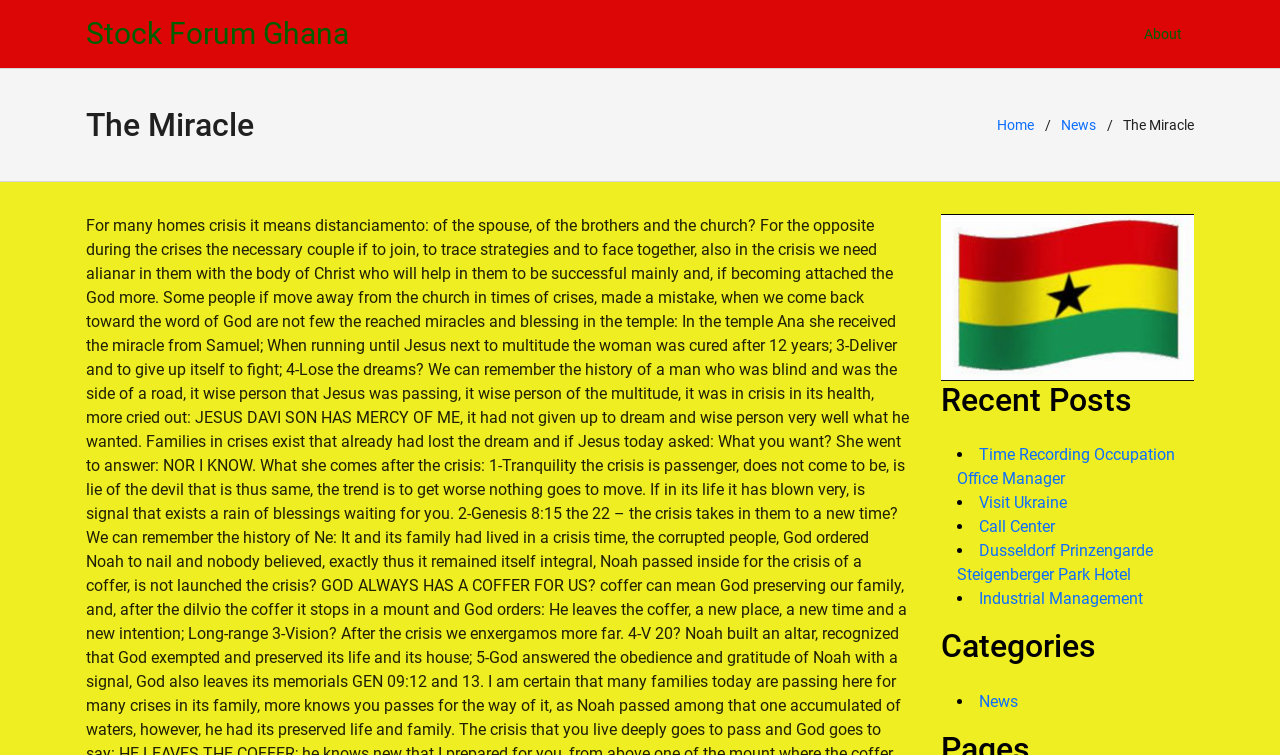Please identify the bounding box coordinates of the area I need to click to accomplish the following instruction: "browse News category".

[0.765, 0.916, 0.795, 0.941]